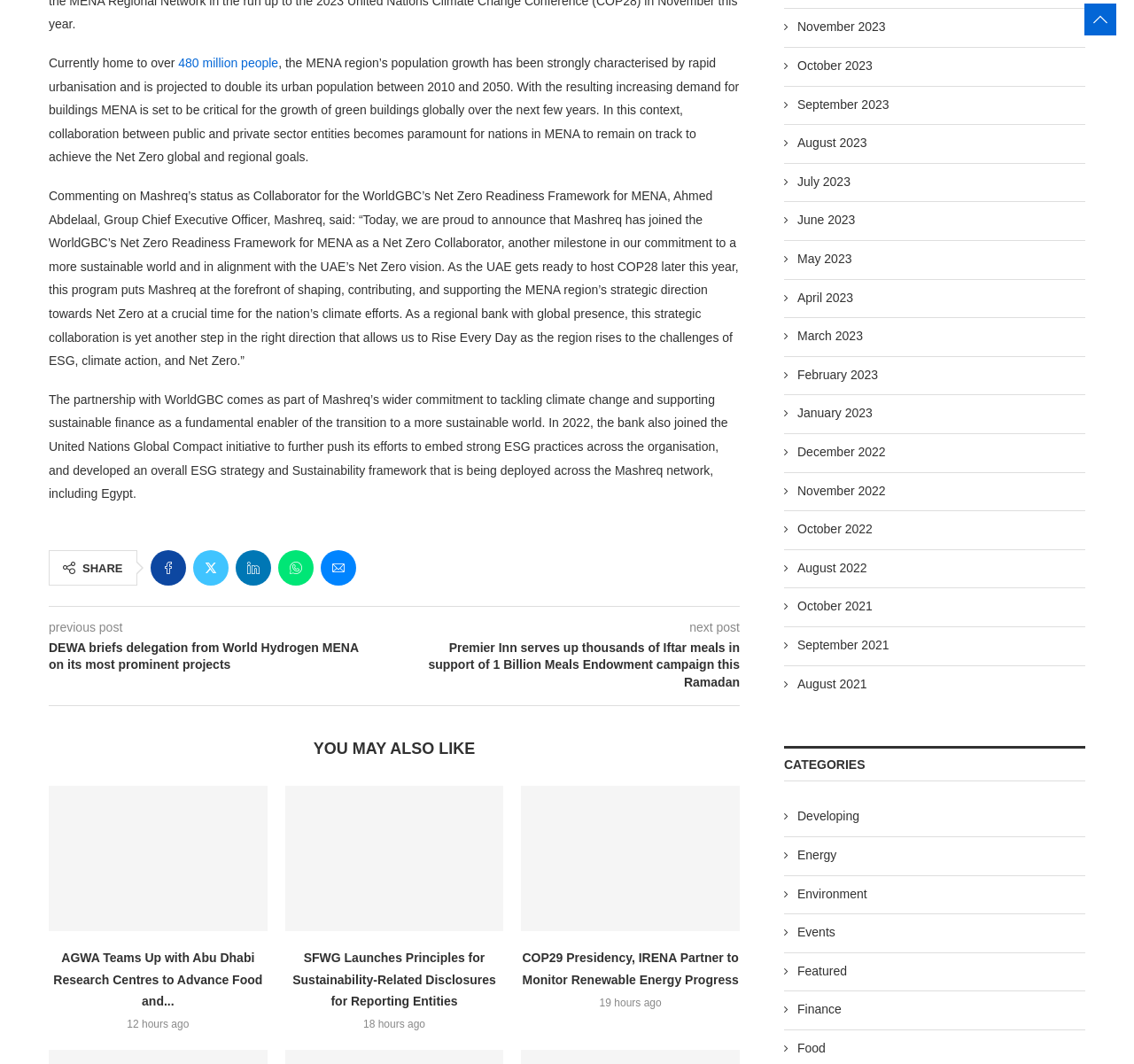Pinpoint the bounding box coordinates of the element to be clicked to execute the instruction: "Read next post".

[0.608, 0.583, 0.652, 0.596]